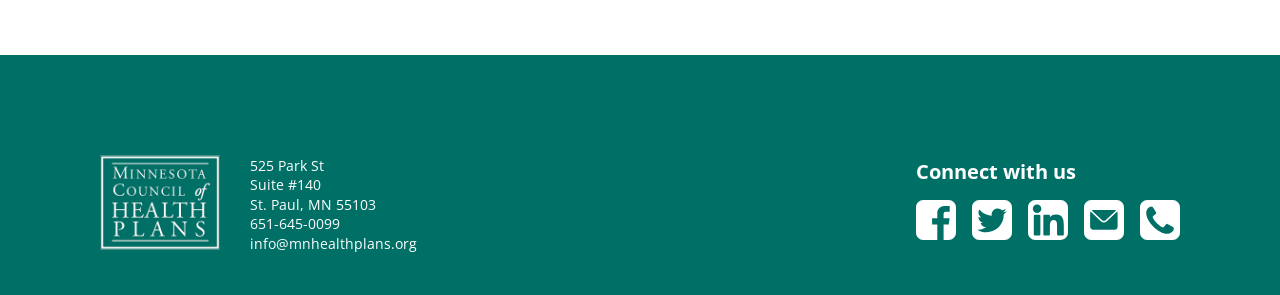Use a single word or phrase to respond to the question:
What is the organization's email address?

info@mnhealthplans.org